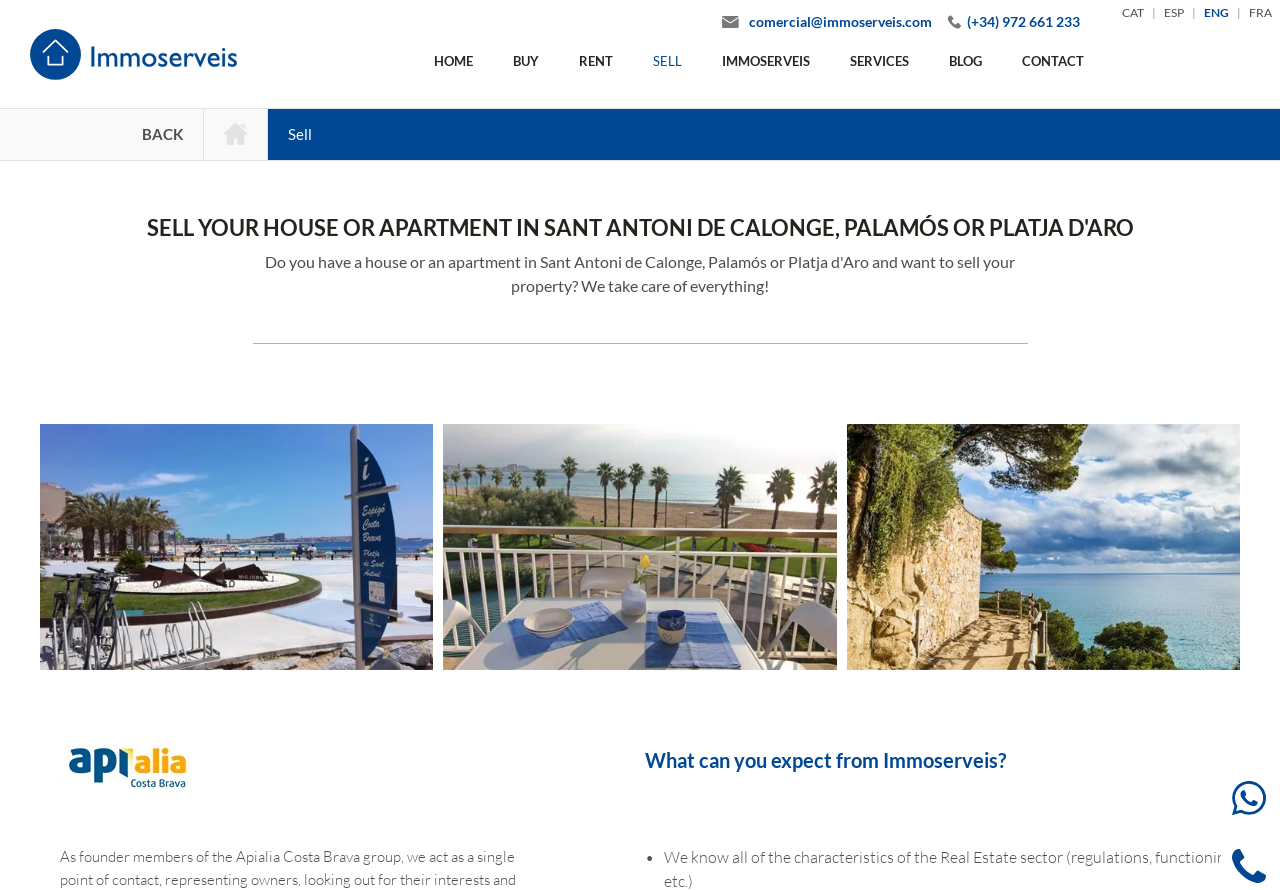Show the bounding box coordinates of the region that should be clicked to follow the instruction: "Click the SELL link."

[0.494, 0.0, 0.548, 0.121]